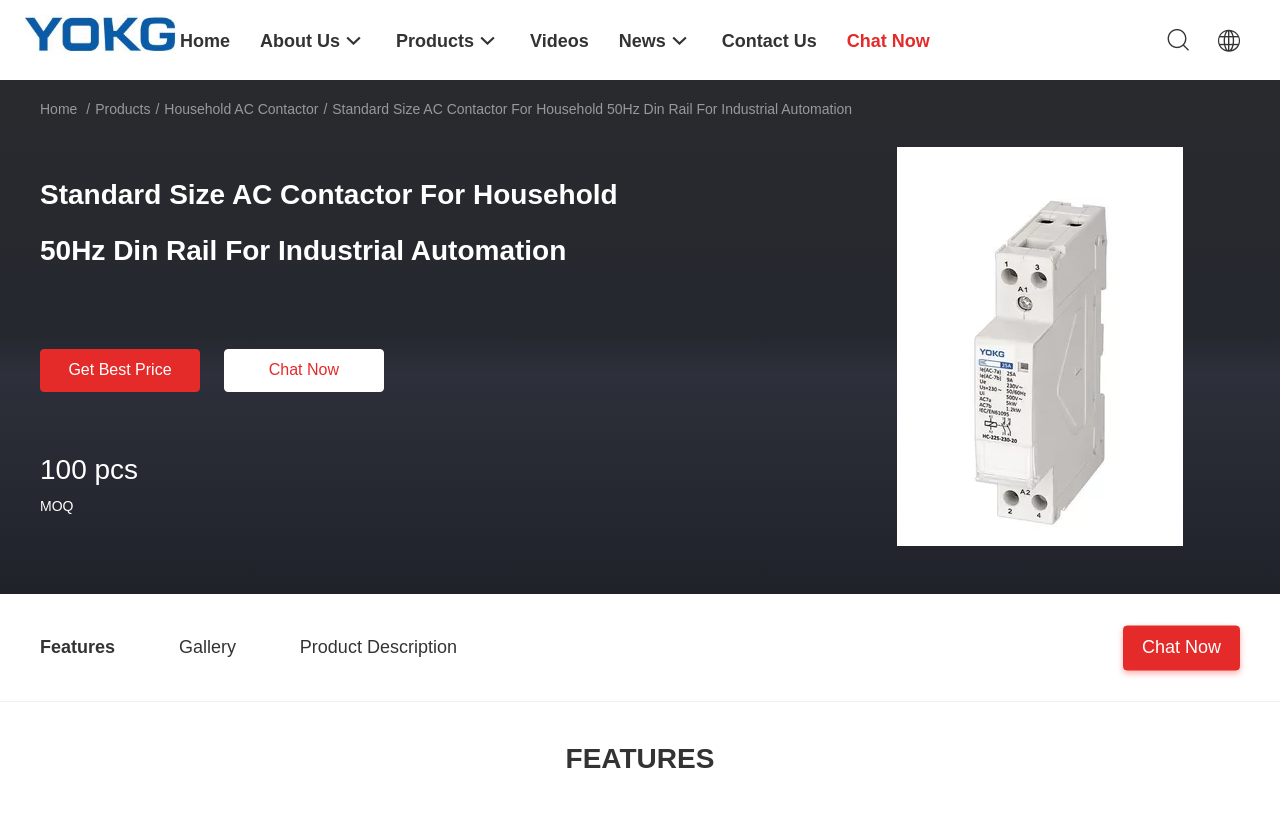Find the bounding box coordinates of the element to click in order to complete this instruction: "Chat with the company". The bounding box coordinates must be four float numbers between 0 and 1, denoted as [left, top, right, bottom].

[0.877, 0.76, 0.969, 0.815]